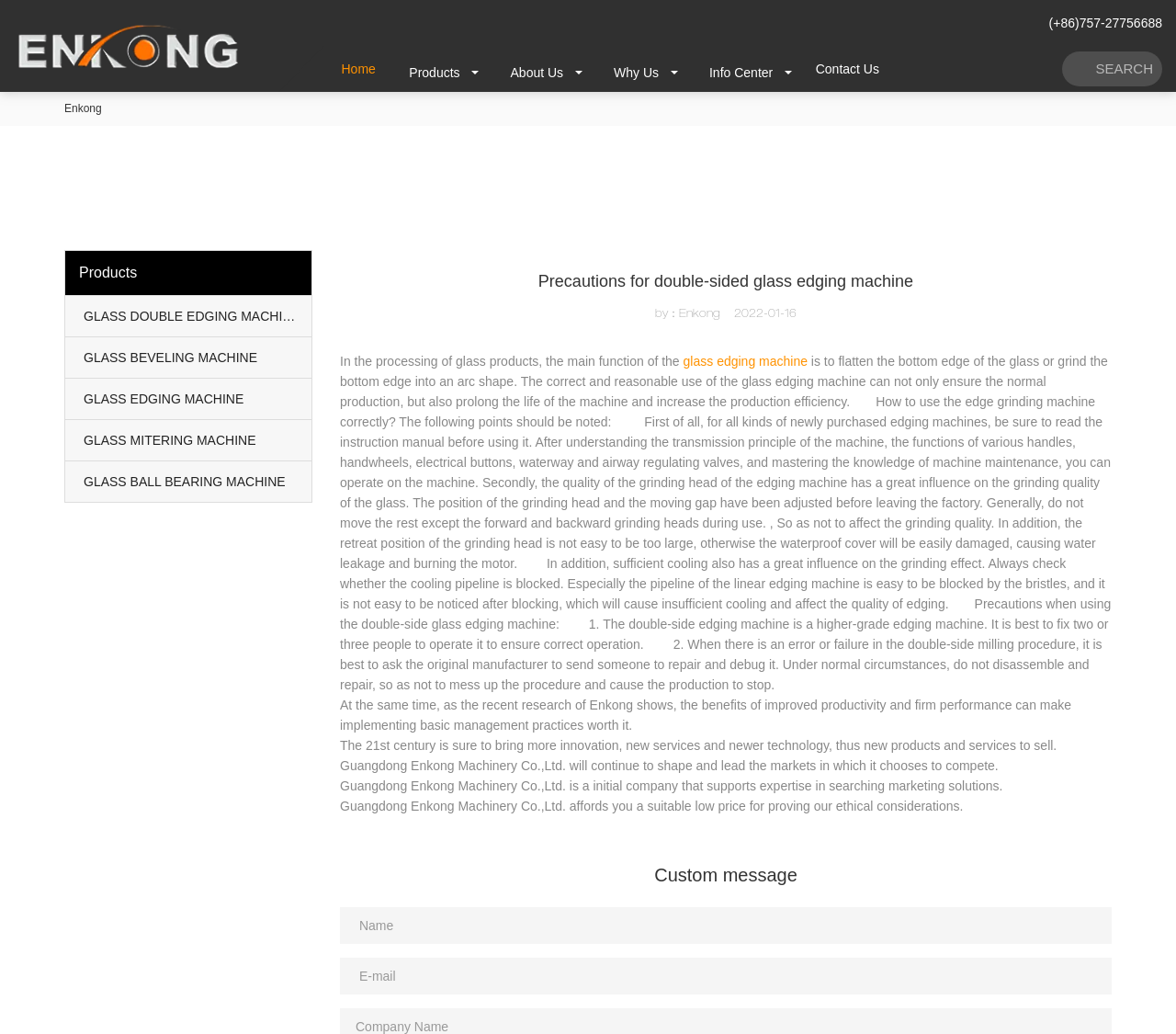Locate the bounding box coordinates of the area that needs to be clicked to fulfill the following instruction: "Click the 'Logo | Enkong Glass Machinery' link". The coordinates should be in the format of four float numbers between 0 and 1, namely [left, top, right, bottom].

[0.012, 0.037, 0.207, 0.052]